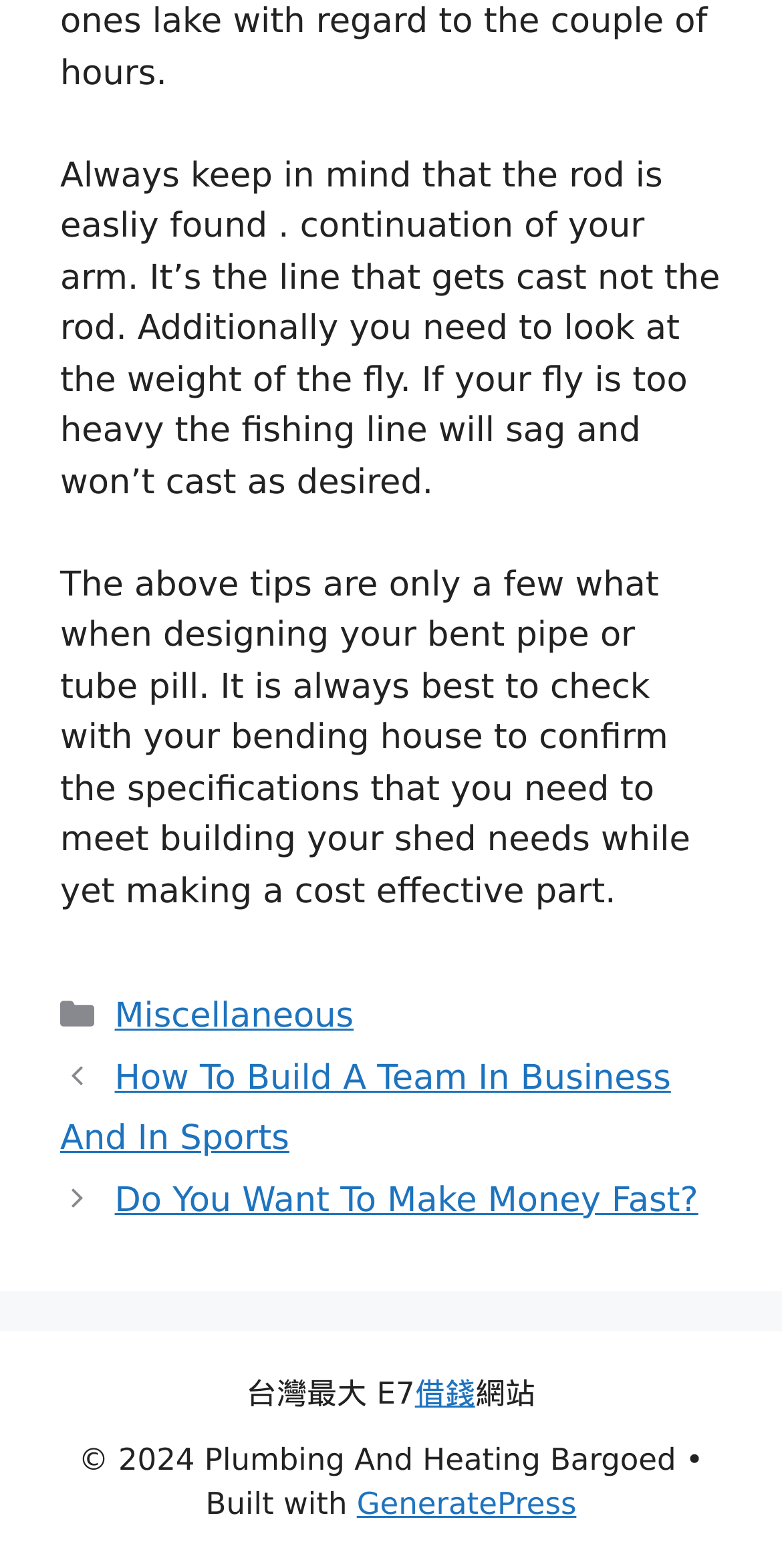How many categories are listed in the footer?
Please give a detailed and thorough answer to the question, covering all relevant points.

In the footer section, there is a 'Categories' label followed by a single link 'Miscellaneous', indicating that there is only one category listed.